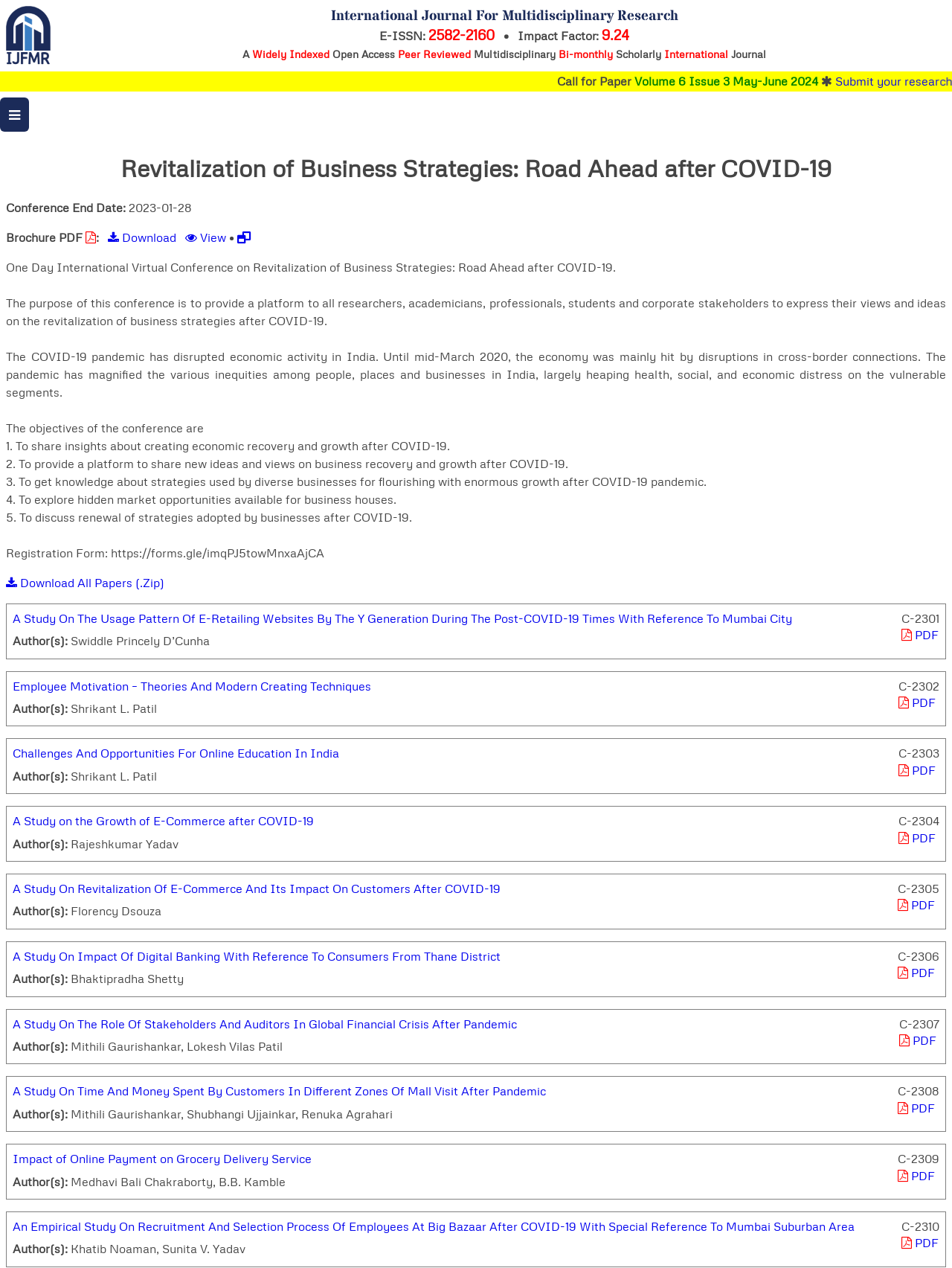What is the E-ISSN of the International Journal For Multidisciplinary Research?
Answer the question with as much detail as possible.

The E-ISSN can be found on the top of the webpage, next to the journal title, which is 'International Journal For Multidisciplinary Research'.